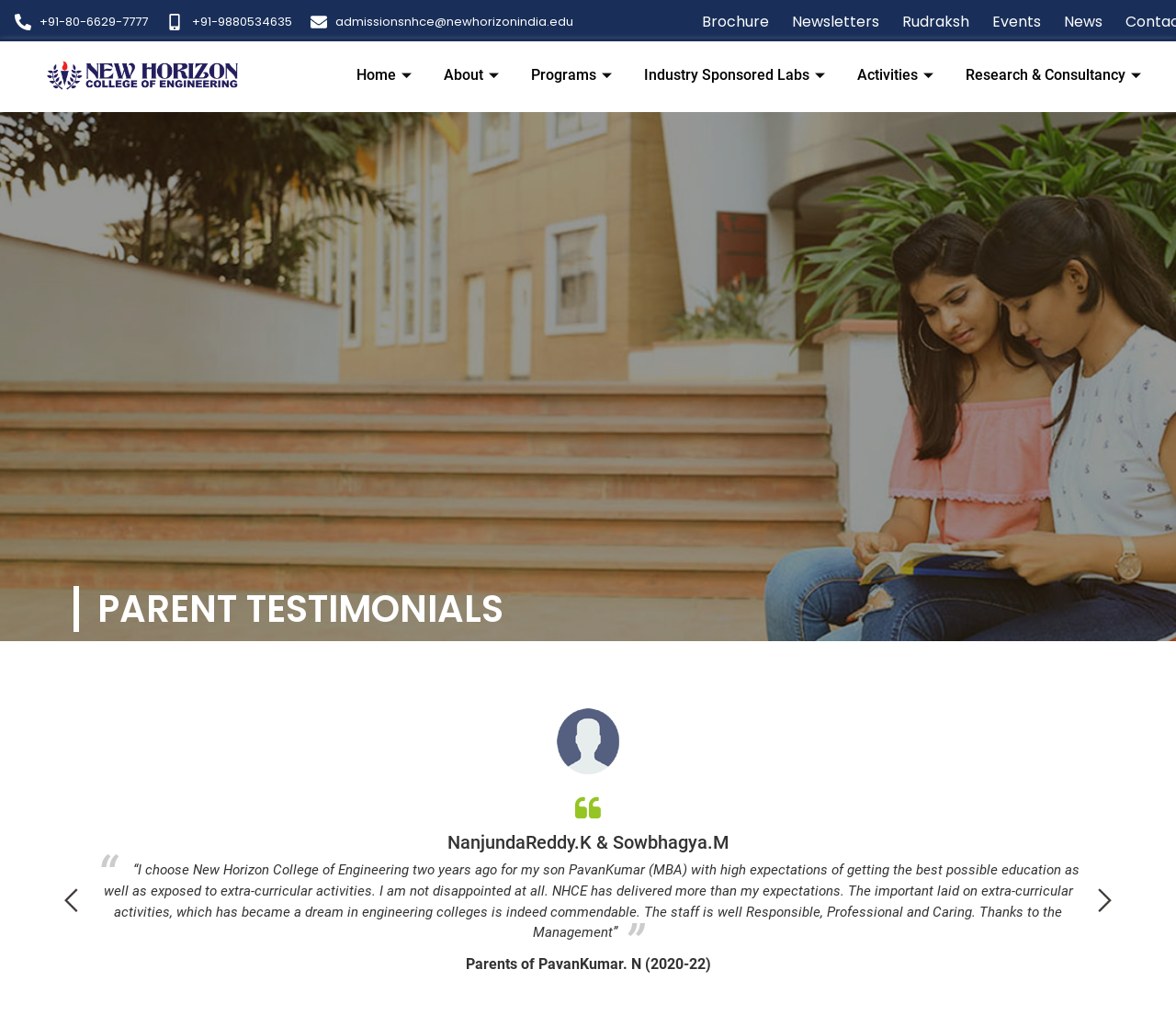What is the purpose of the 'Previous' and 'Next' buttons?
Using the picture, provide a one-word or short phrase answer.

To navigate testimonials